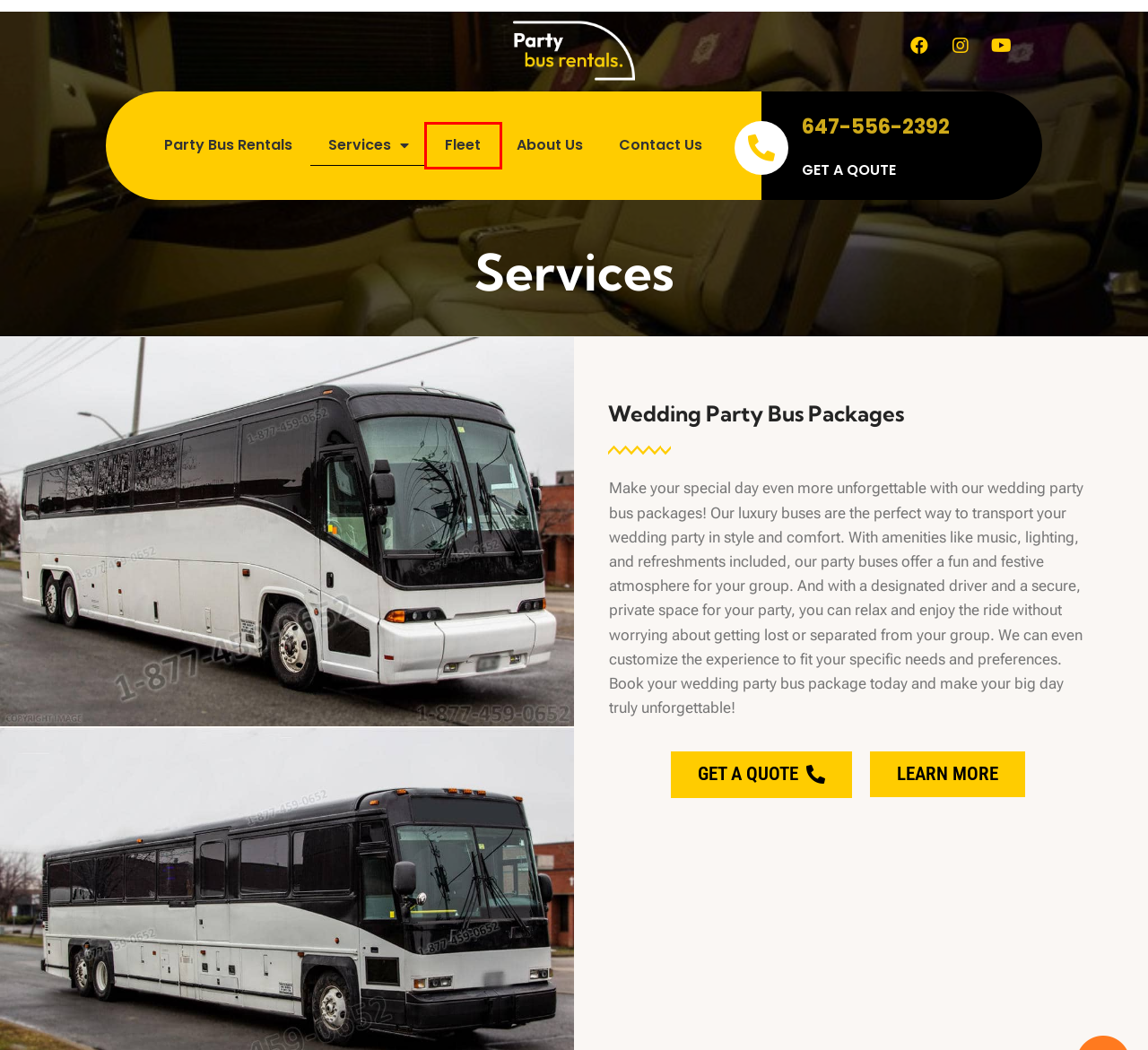You are provided with a screenshot of a webpage containing a red rectangle bounding box. Identify the webpage description that best matches the new webpage after the element in the bounding box is clicked. Here are the potential descriptions:
A. Corporate Party Bus - Downtown Toronto Party Bus
B. About Us - Downtown Toronto Party Bus
C. Fleet - Downtown Toronto Party Bus
D. Niagara Party Bus Tours - Downtown Toronto Party Bus
E. Party Bus Rentals - Downtown Toronto Party Bus
F. Contact Us - Downtown Toronto Party Bus
G. Wedding Party Bus Rentals - Downtown Toronto Party Bus
H. Prom Party Bus Rentals - Downtown Toronto Party Bus

C